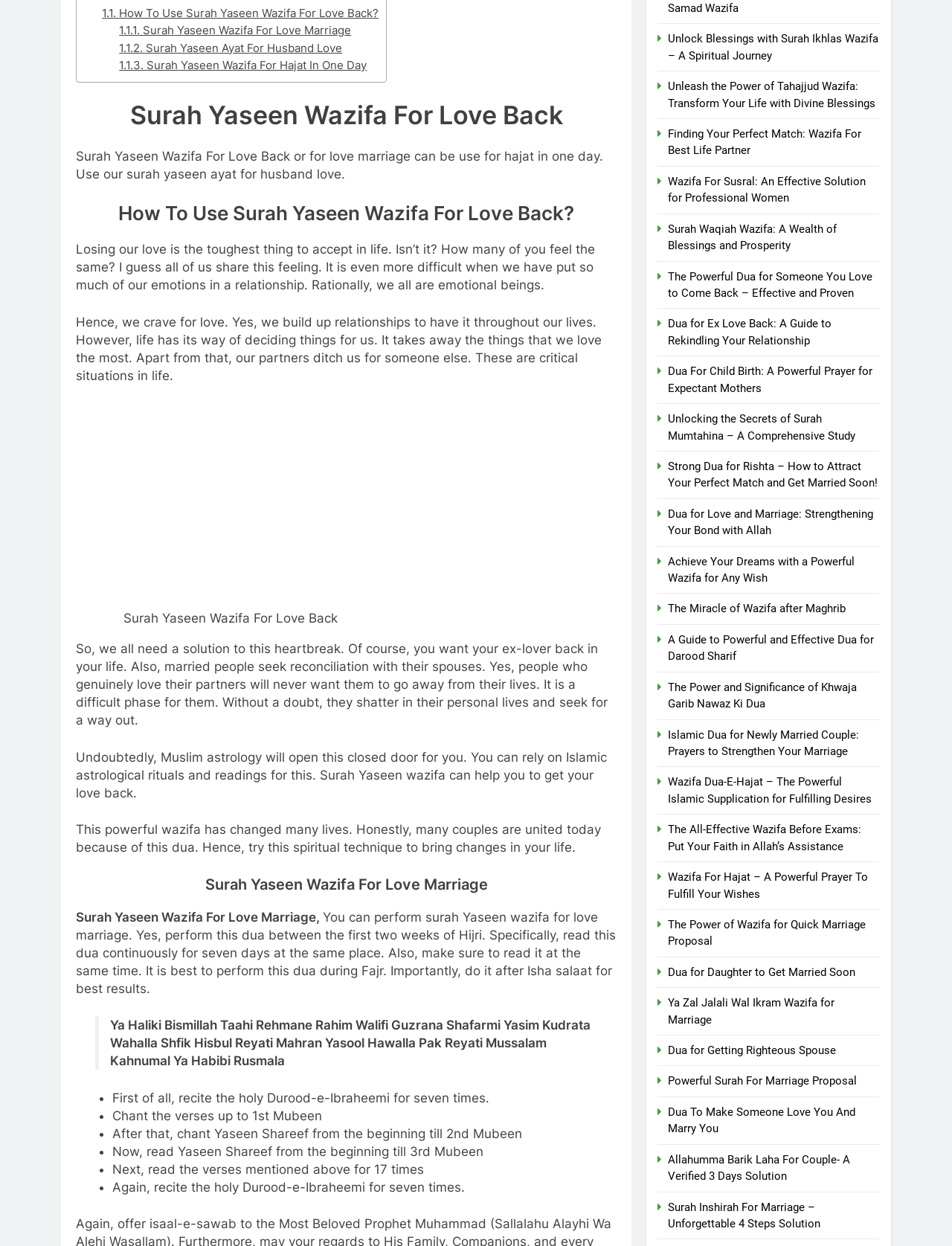What is the recommended time to perform Surah Yaseen wazifa?
Provide a fully detailed and comprehensive answer to the question.

The webpage suggests that Surah Yaseen wazifa should be performed during Fajr, which is one of the five daily prayers in Islam. This can be inferred from the text content of the webpage, which provides guidance on how to perform the wazifa.